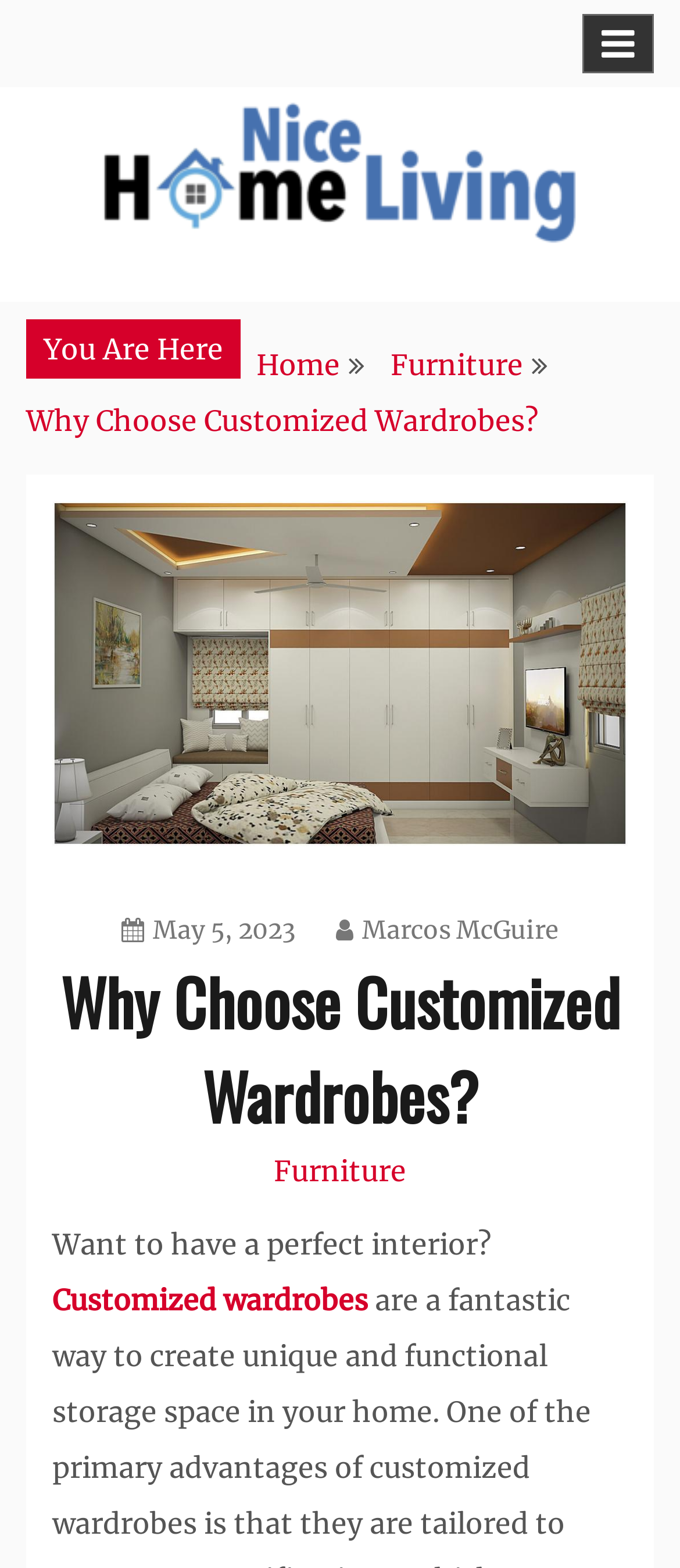Find the bounding box coordinates of the element's region that should be clicked in order to follow the given instruction: "Go to the Home page". The coordinates should consist of four float numbers between 0 and 1, i.e., [left, top, right, bottom].

None